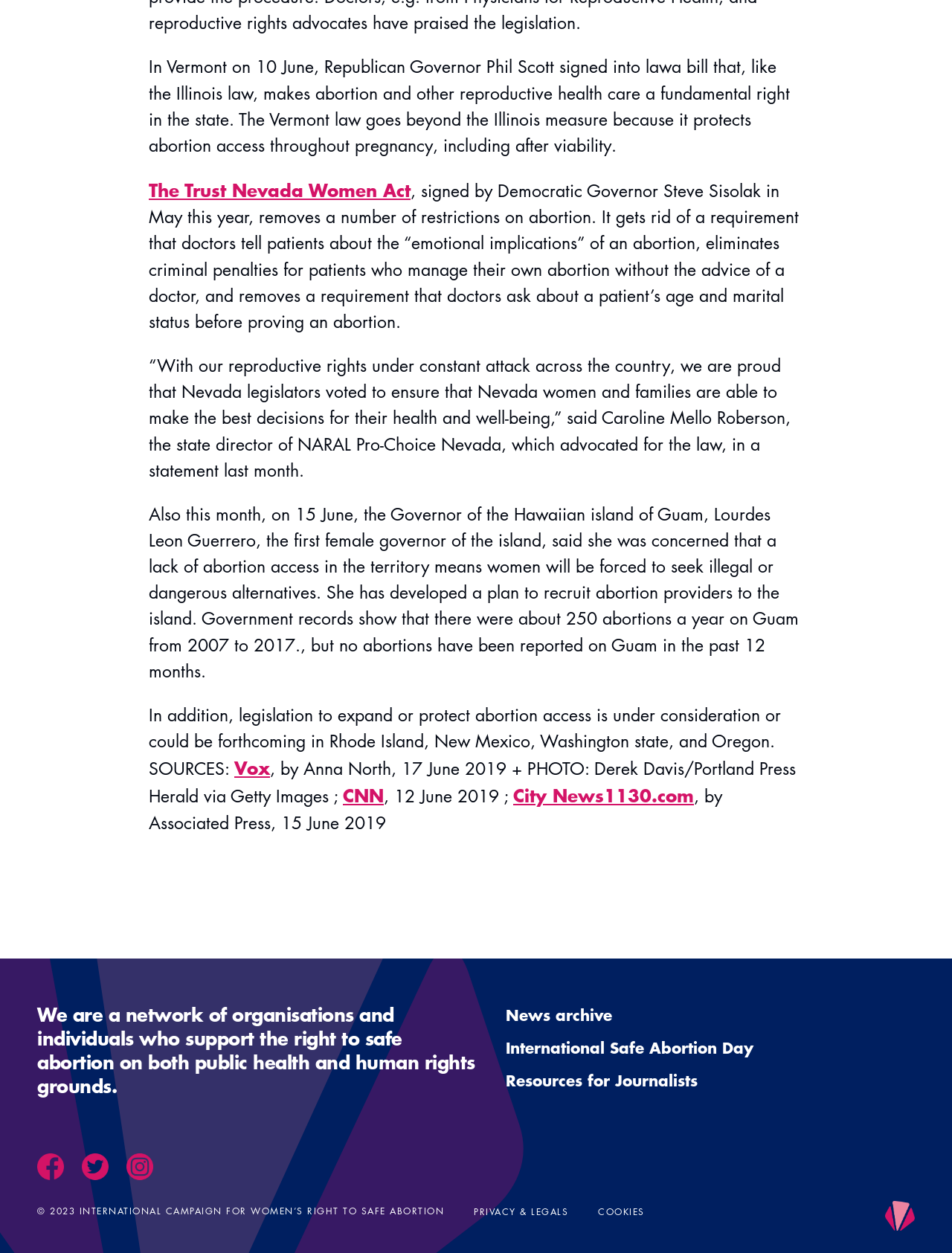What is the purpose of the International Campaign for Women's Right to Safe Abortion?
Using the image as a reference, deliver a detailed and thorough answer to the question.

The webpage mentions that the International Campaign for Women's Right to Safe Abortion is a network of organizations and individuals who support the right to safe abortion on both public health and human rights grounds.